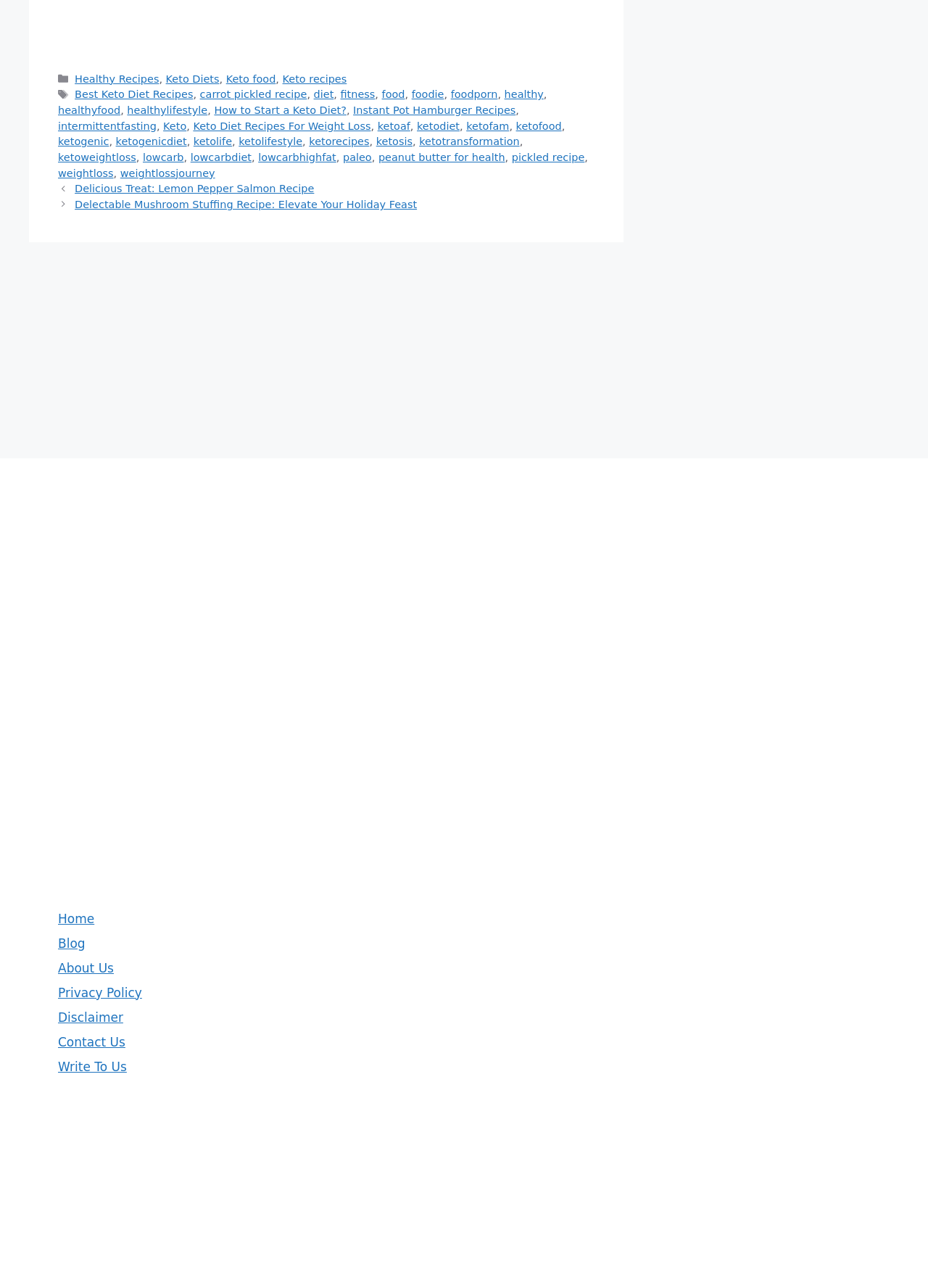Identify the bounding box coordinates of the clickable region necessary to fulfill the following instruction: "Go to the 'Blog' page". The bounding box coordinates should be four float numbers between 0 and 1, i.e., [left, top, right, bottom].

[0.062, 0.727, 0.092, 0.738]